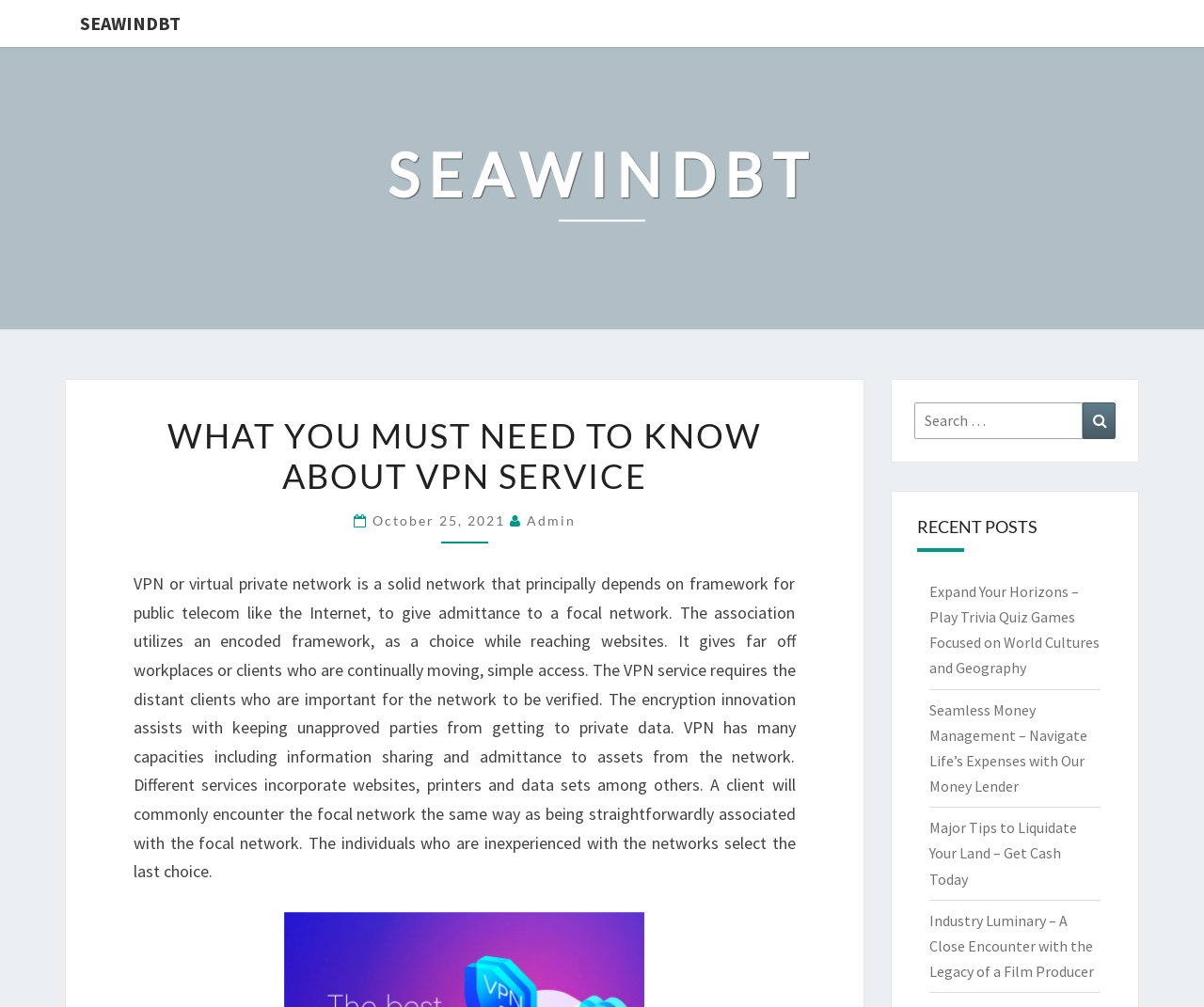What type of network does a VPN principally depend on?
Look at the screenshot and respond with a single word or phrase.

Public telecom network